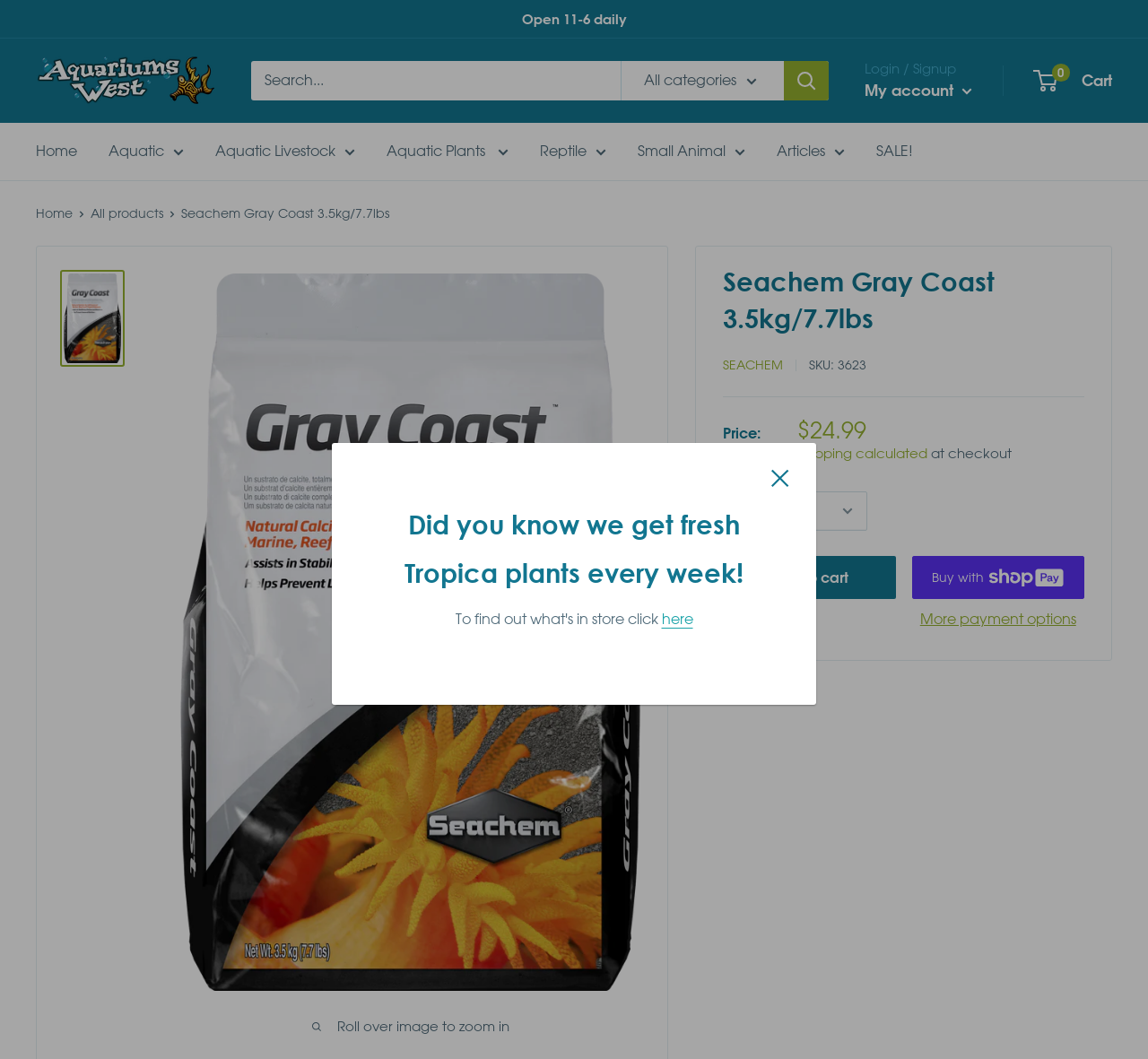Write a detailed summary of the webpage, including text, images, and layout.

This webpage is about a product called Seachem Gray Coast 3.5kg/7.7lbs, which is a natural calcite designed for marine, reef, and tropical aquaria. At the top of the page, there is a daily schedule announcement "Open 11-6 daily" and a dialog box with a heading "Did you know we get fresh Tropica plants every week!" that can be closed by a button. 

On the top-left corner, there is a logo of Aquariums West, which is also a link. Next to it, there is a search bar with a textbox and a dropdown menu for categories. A search button is located on the right side of the search bar. 

On the top-right corner, there are links for "Login / Signup", "My account", and a cart with a count of 0 items. A vertical menu is located on the left side of the page, with menu items such as "Home", "Aquatic", "Reptile", "Small Animal", "Articles", and "SALE!". 

Below the menu, there is a breadcrumb navigation showing the path "Home > All products > Seachem Gray Coast 3.5kg/7.7lbs". The product name "Seachem Gray Coast 3.5kg/7.7lbs" is also displayed as a heading. 

There are two images of the product, one large and one small, with a zoom-in feature. The product information is displayed in a table, including the price, shipping details, and quantity. There are buttons to "Add to cart", "Buy now with ShopPay", and "More payment options".